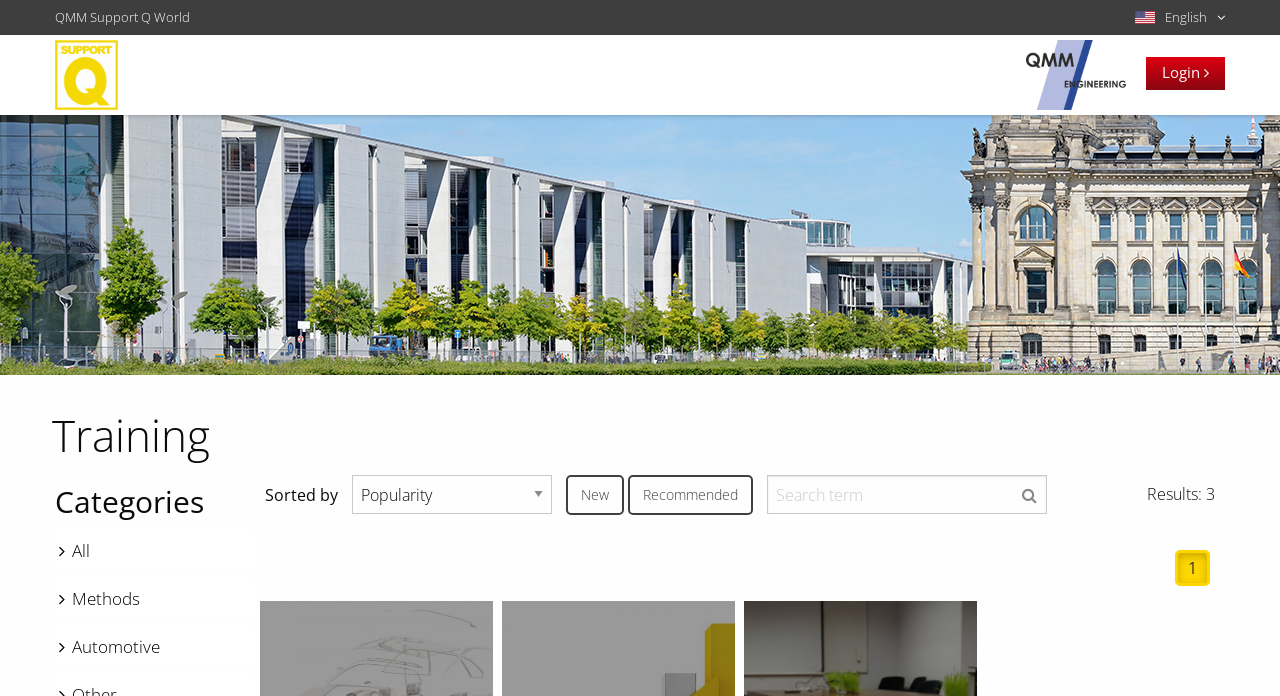Provide a thorough description of this webpage.

The webpage is a training support platform, specifically for QMM Support Q Training. At the top left corner, there is a link to "QMM Support Q World" and an English language selection option with a flag icon. Next to the language selection, there is a "Login" link. On the top right corner, there is a "Logo QMM" link with an accompanying image.

Below the top navigation bar, there is a prominent heading "Training" that spans almost the entire width of the page. Underneath the heading, there are several categories listed, including "Categories", "All", "Methods", and "Automotive", which are presented as buttons. 

To the right of the categories, there is a "Sorted by" label, followed by a combobox and three buttons: "New", "Recommended", and a search textbox with a placeholder "Search term". 

At the bottom right corner of the page, there is a "Results: 3" label, indicating that there are three search results. Below this label, there is a link to the first result, labeled "1".